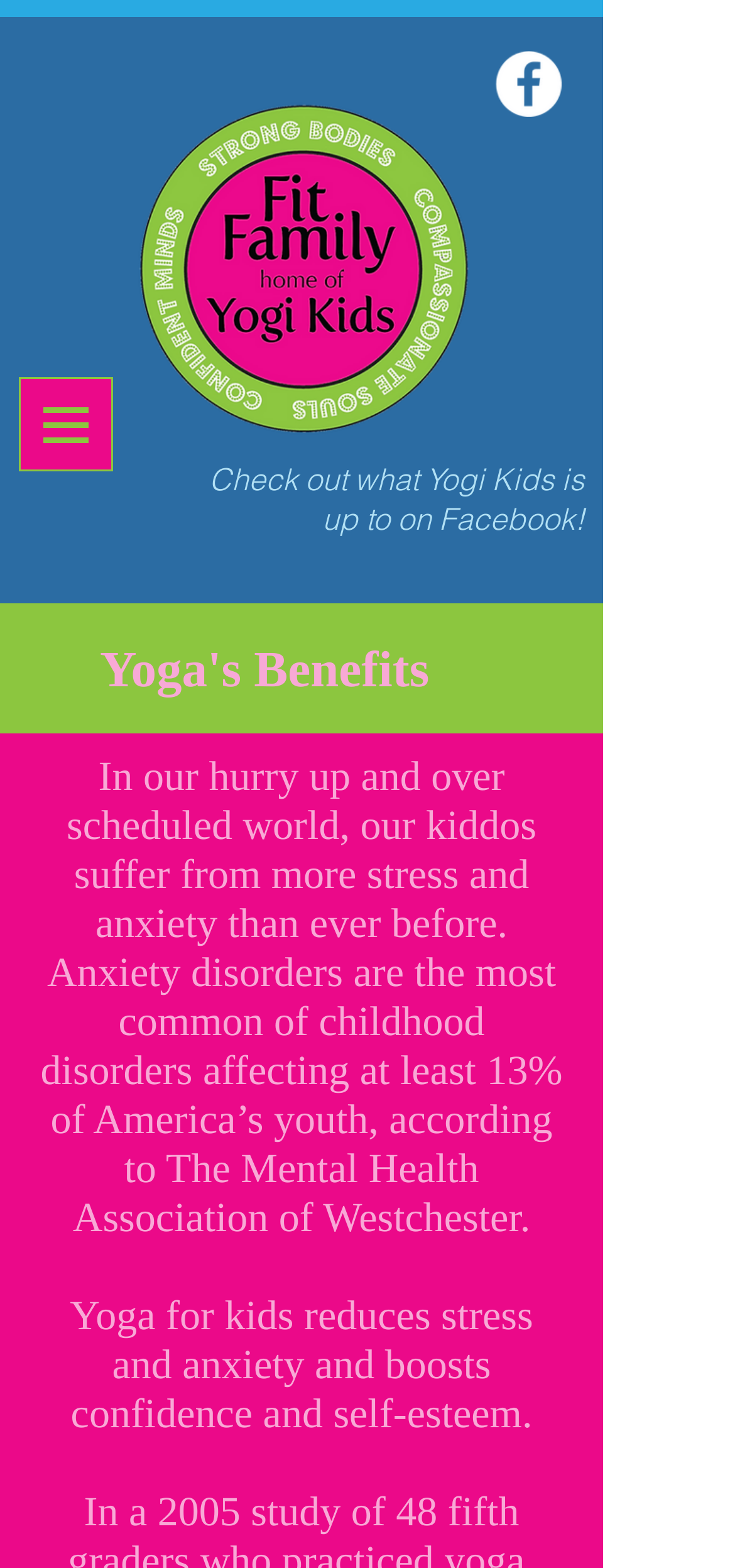What is the tone of the webpage?
Answer with a single word or phrase by referring to the visual content.

Informative